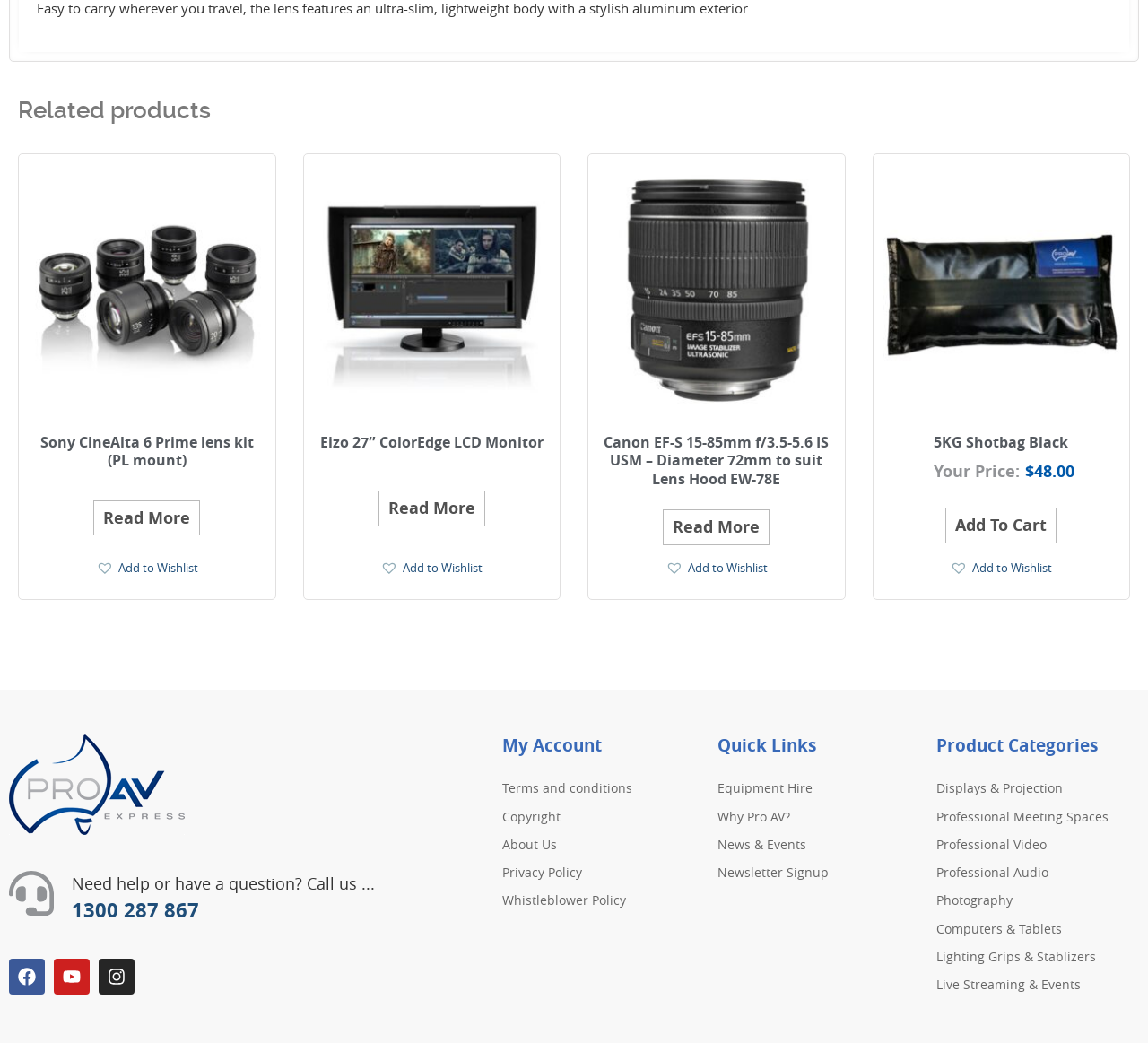Locate the bounding box coordinates of the element that should be clicked to fulfill the instruction: "Read more about Canon EF-S 15-85mm f/3.5-5.6 IS USM lens".

[0.578, 0.488, 0.671, 0.522]